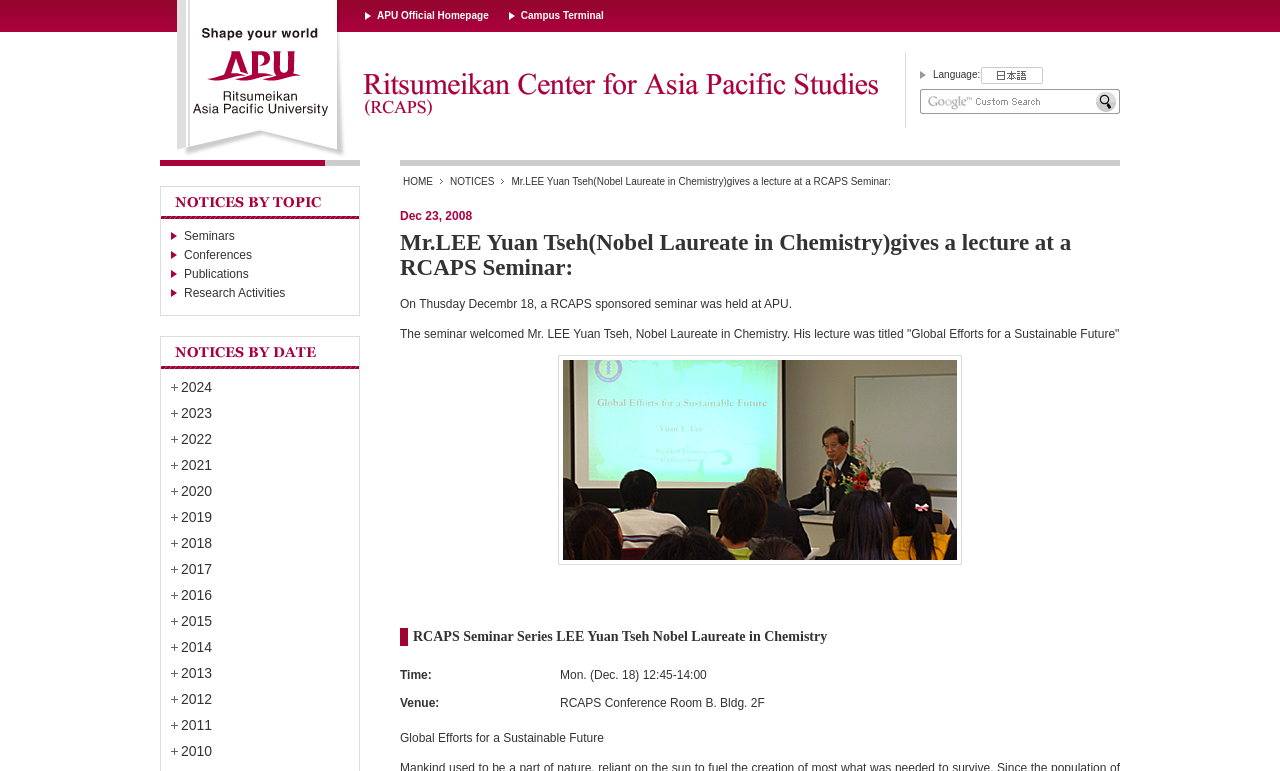Locate the bounding box of the UI element described in the following text: "Seminars".

[0.144, 0.297, 0.183, 0.315]